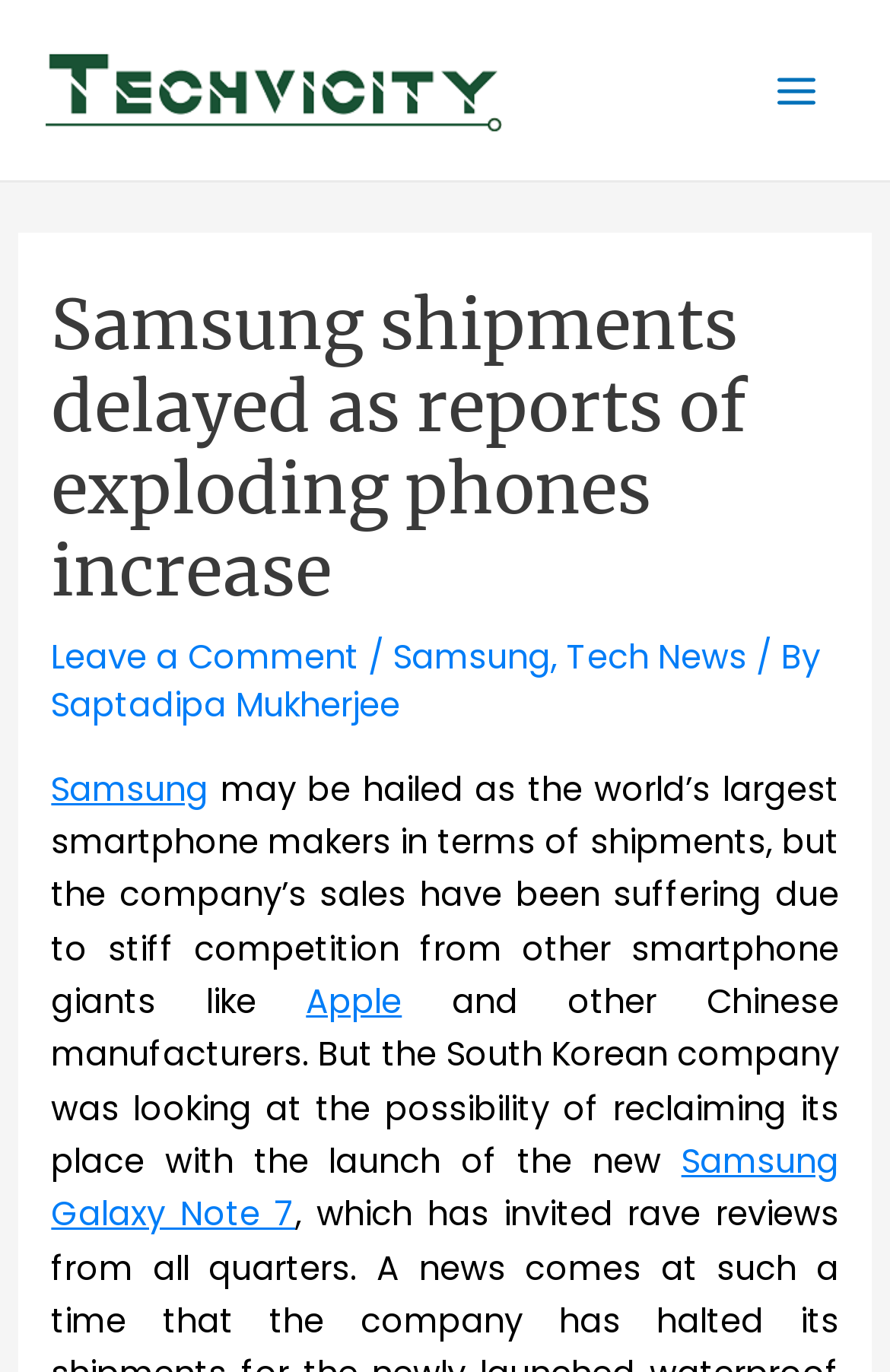Generate the main heading text from the webpage.

Samsung shipments delayed as reports of exploding phones increase